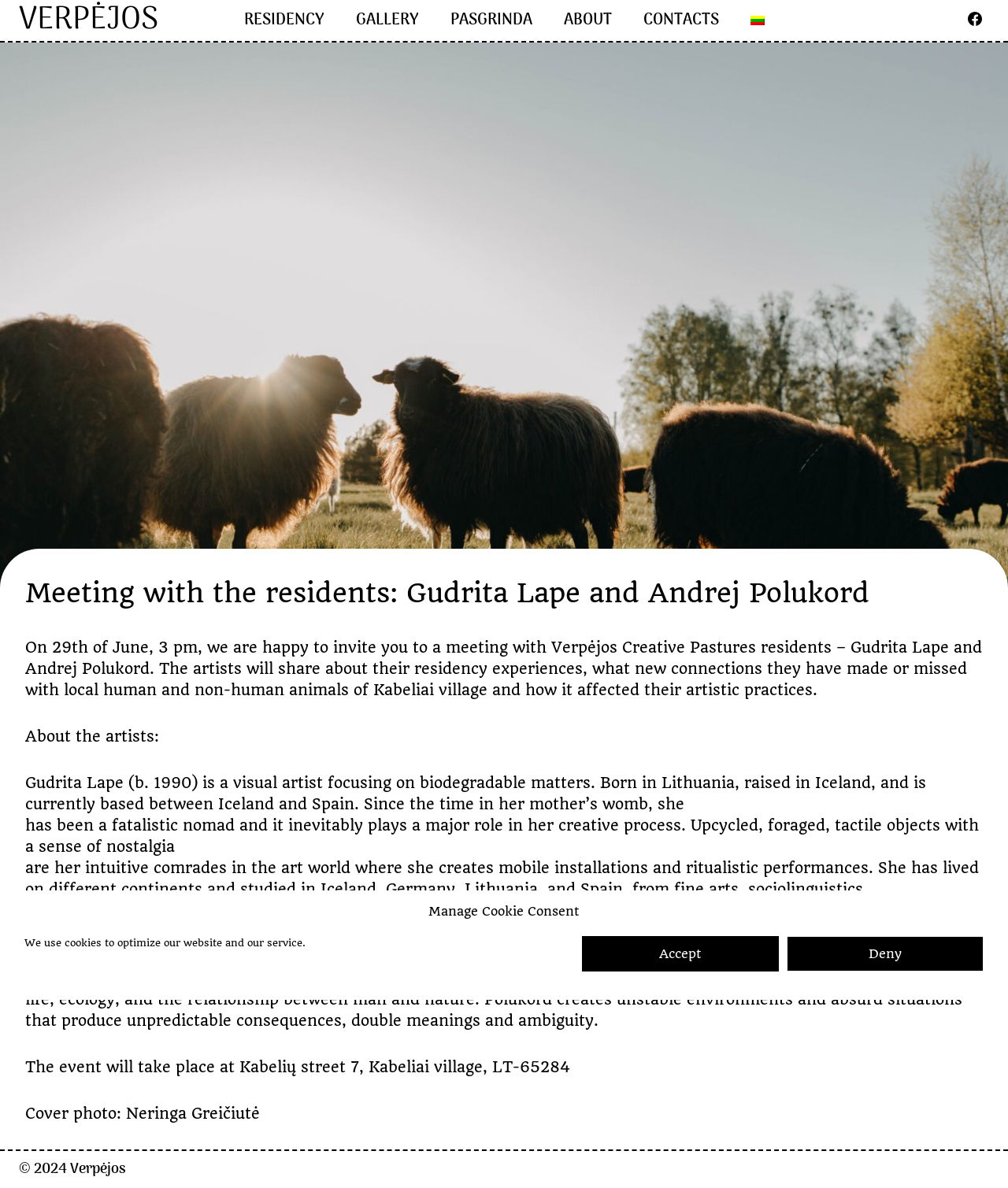Identify the bounding box coordinates of the part that should be clicked to carry out this instruction: "Find the event location".

[0.025, 0.89, 0.566, 0.906]